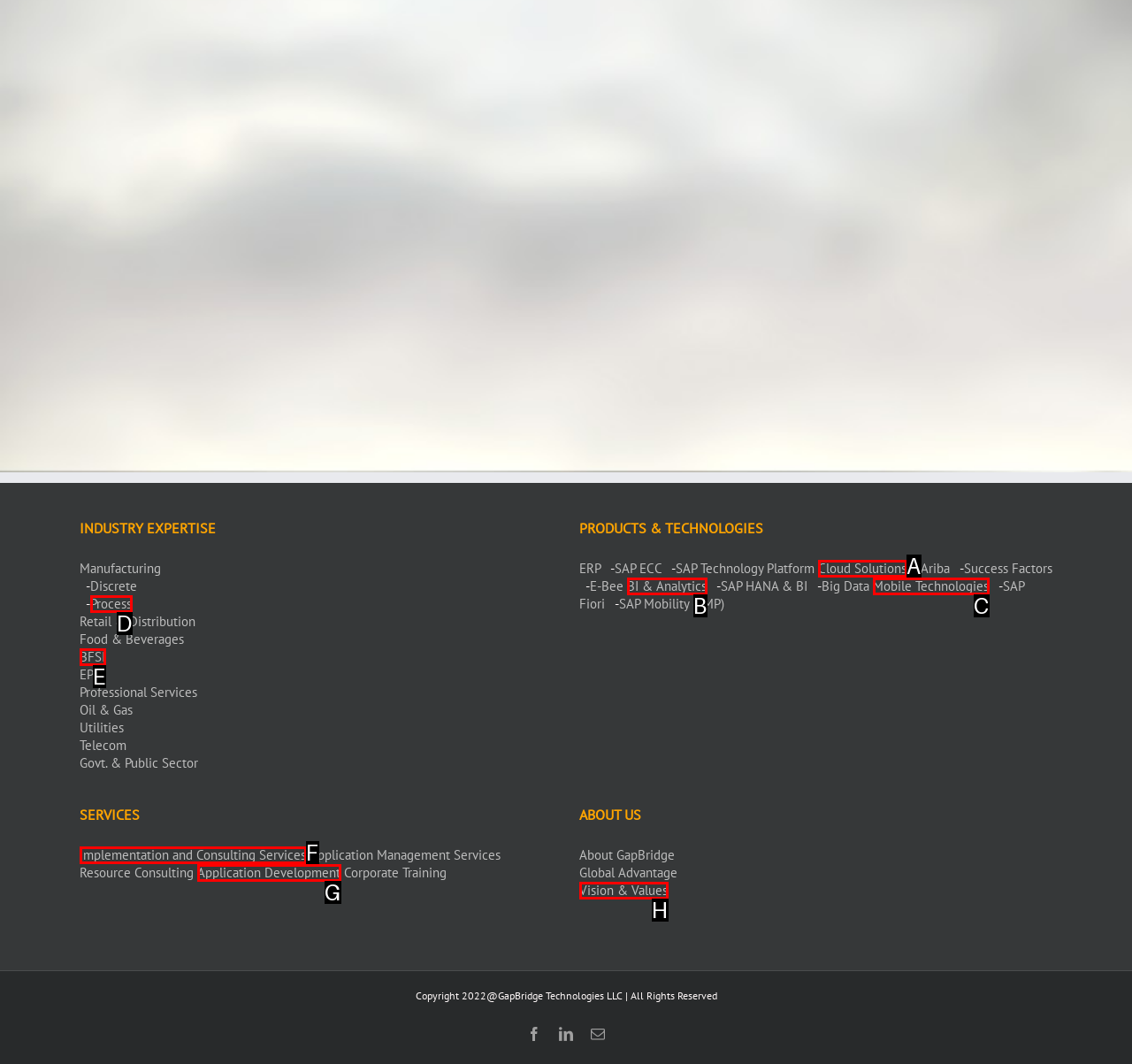Tell me the letter of the HTML element that best matches the description: BFSI from the provided options.

E